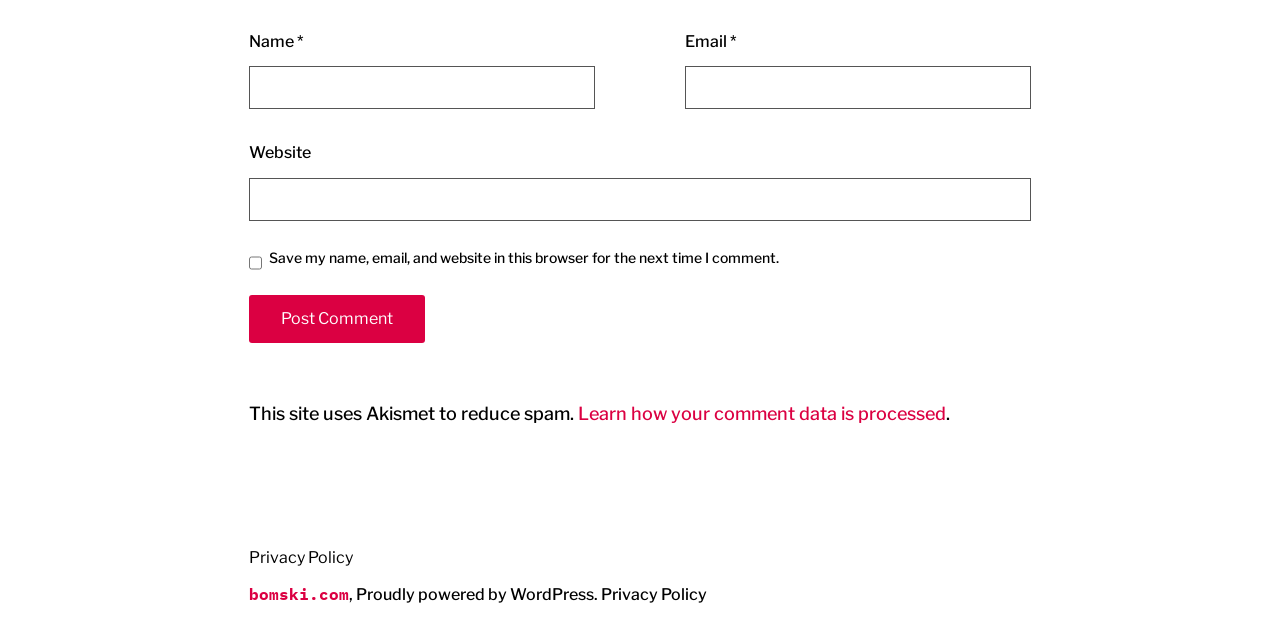What is the website's content management system?
Based on the image, give a concise answer in the form of a single word or short phrase.

WordPress